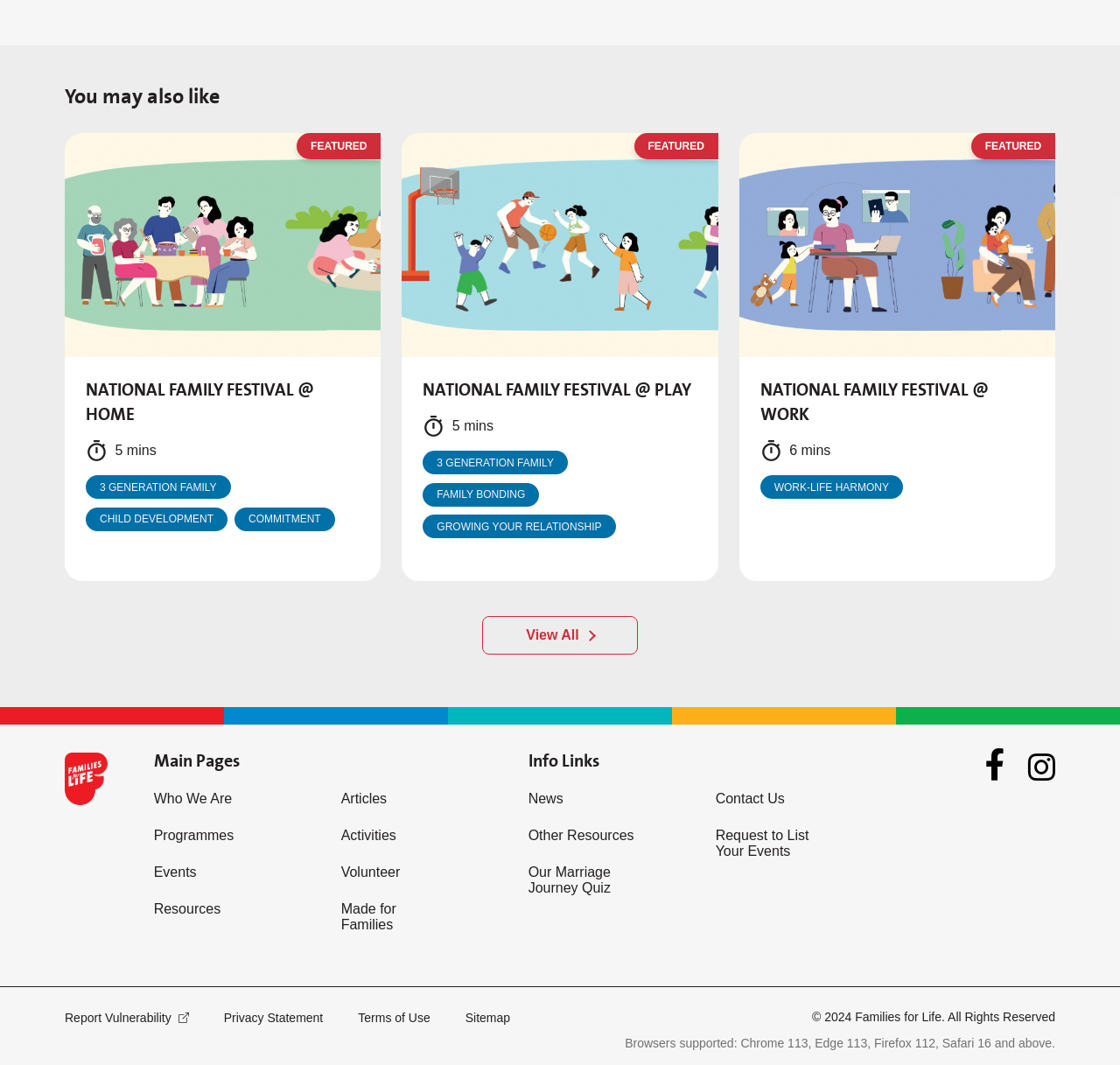Please provide the bounding box coordinate of the region that matches the element description: Terms of Use. Coordinates should be in the format (top-left x, top-left y, bottom-right x, bottom-right y) and all values should be between 0 and 1.

[0.32, 0.95, 0.384, 0.963]